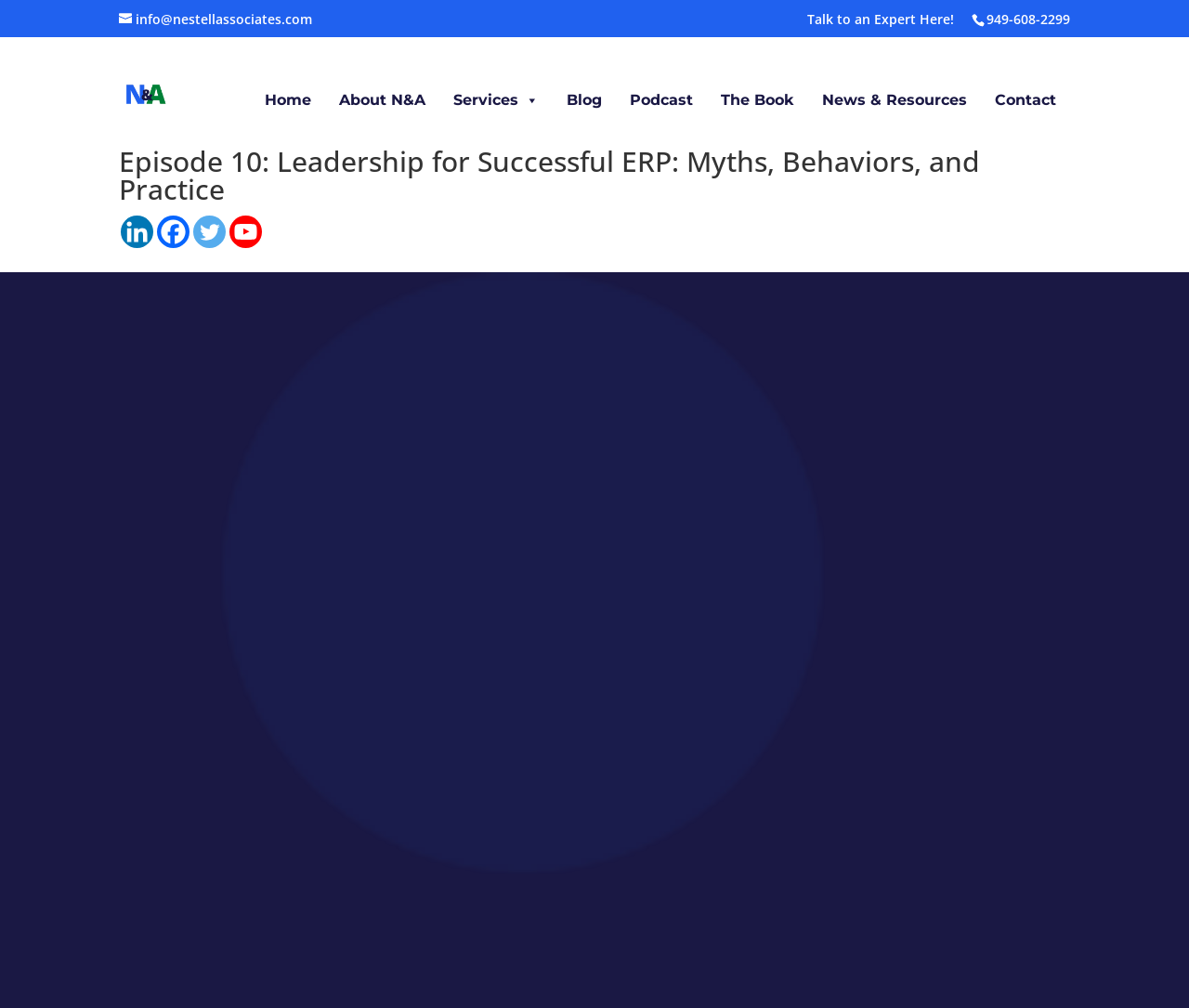Please indicate the bounding box coordinates for the clickable area to complete the following task: "Listen to the podcast". The coordinates should be specified as four float numbers between 0 and 1, i.e., [left, top, right, bottom].

[0.518, 0.078, 0.595, 0.121]